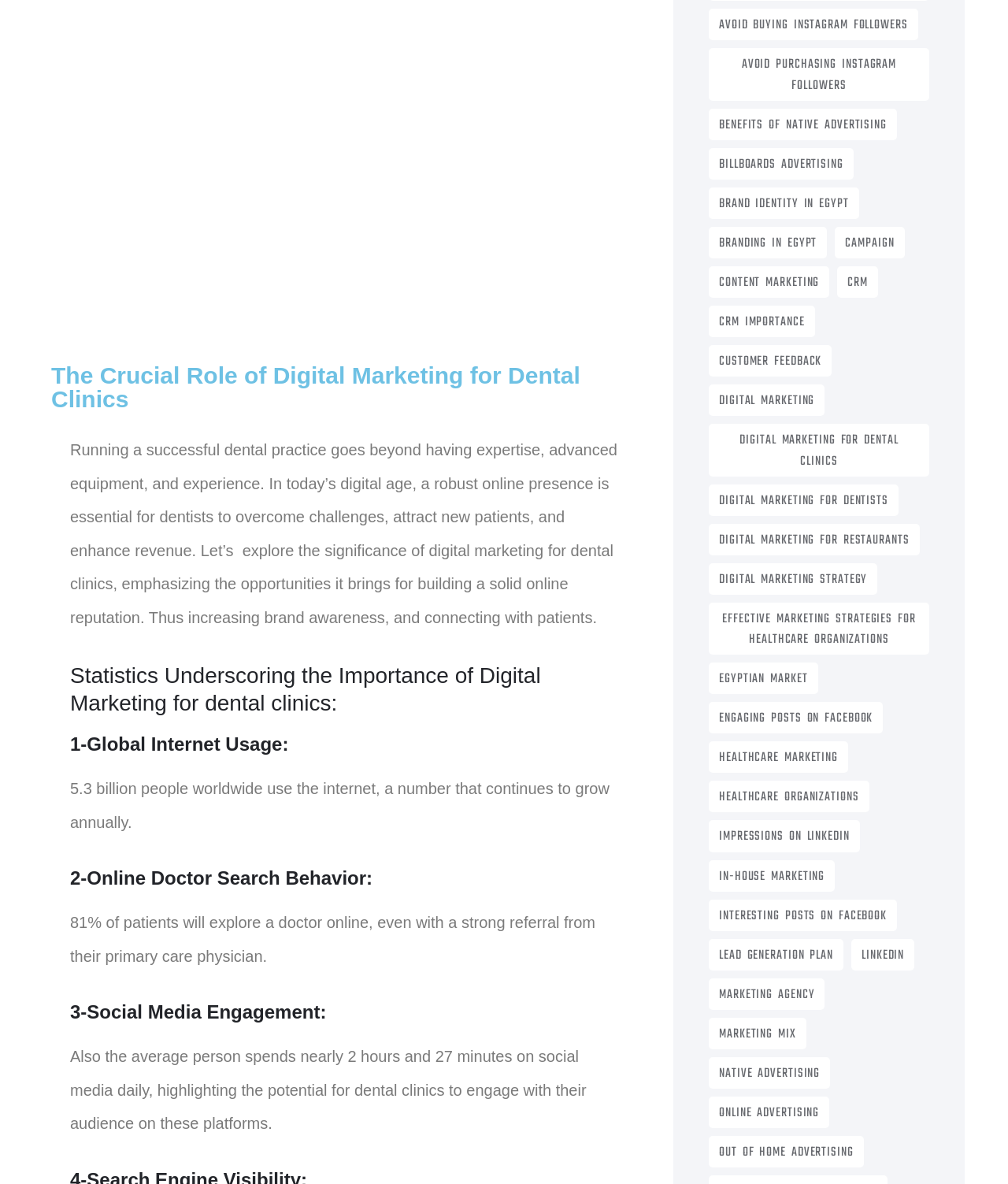Return the bounding box coordinates of the UI element that corresponds to this description: "Privacy policy". The coordinates must be given as four float numbers in the range of 0 and 1, [left, top, right, bottom].

None